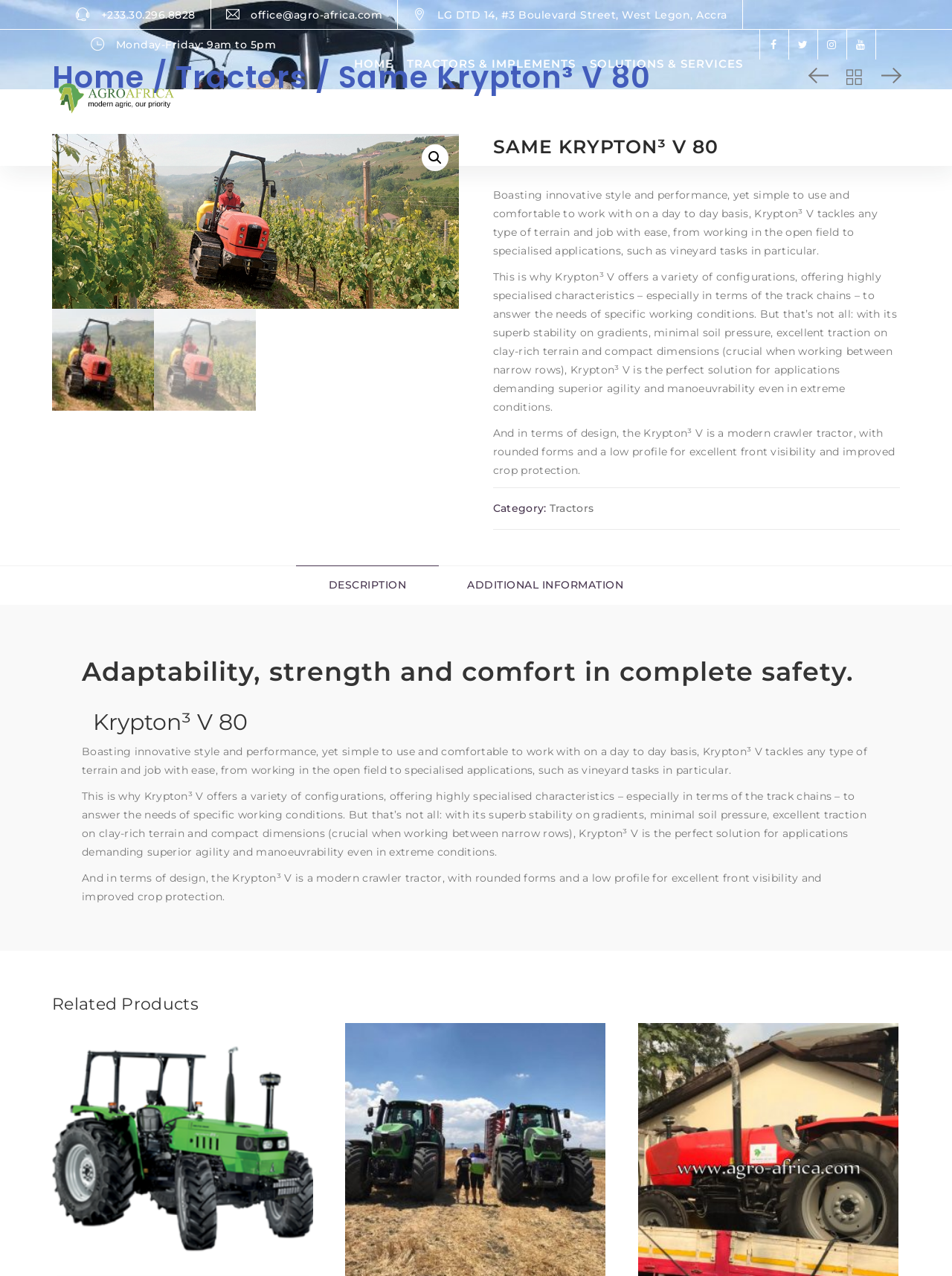Show the bounding box coordinates for the HTML element described as: "About Us".

[0.677, 0.098, 0.746, 0.109]